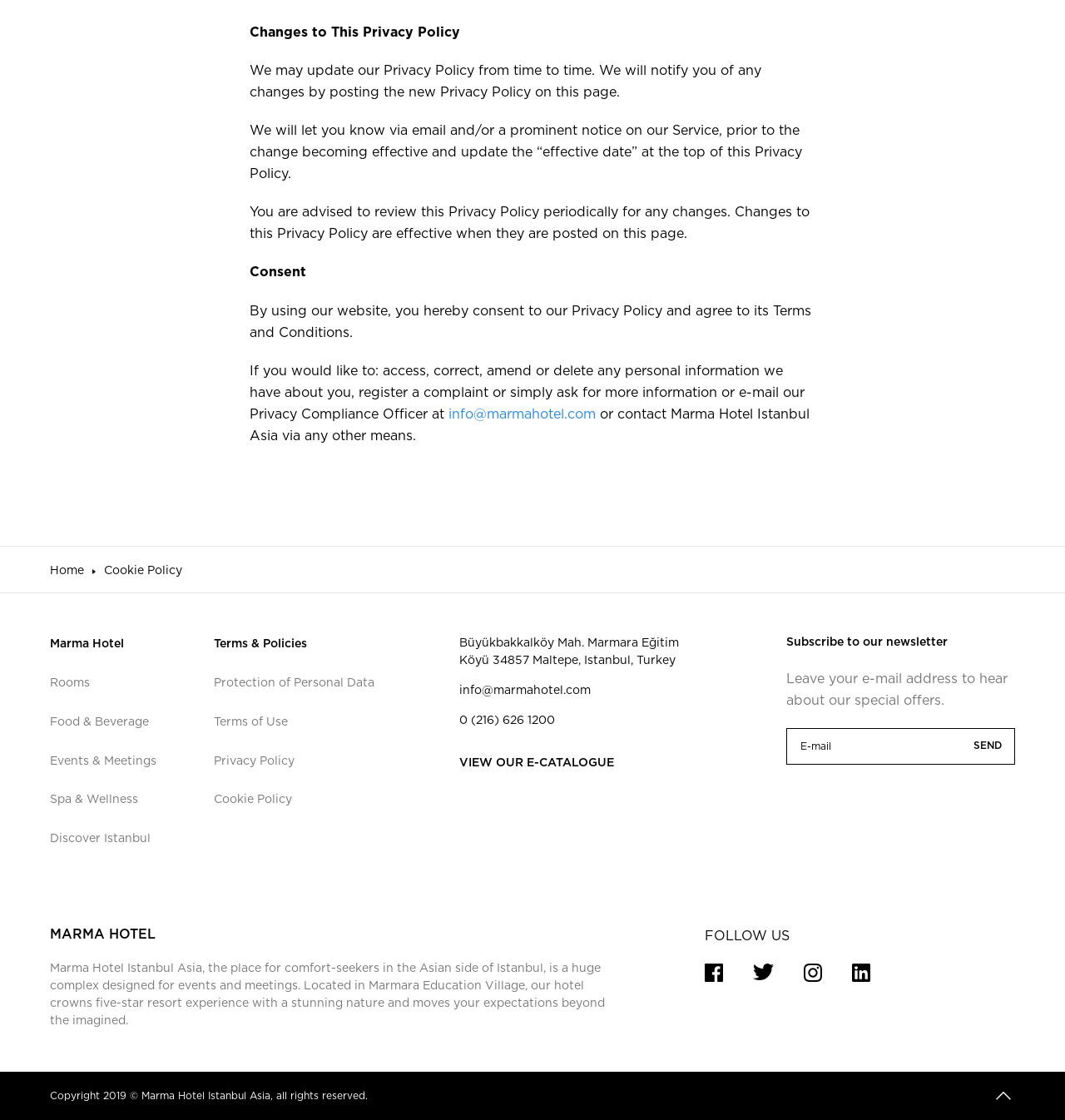What is the location of Marma Hotel Istanbul Asia?
Answer the question in a detailed and comprehensive manner.

I found the location by looking at the text that describes the hotel's address, which is located in the group element with the text 'Büyükbakkalköy Mah.'.